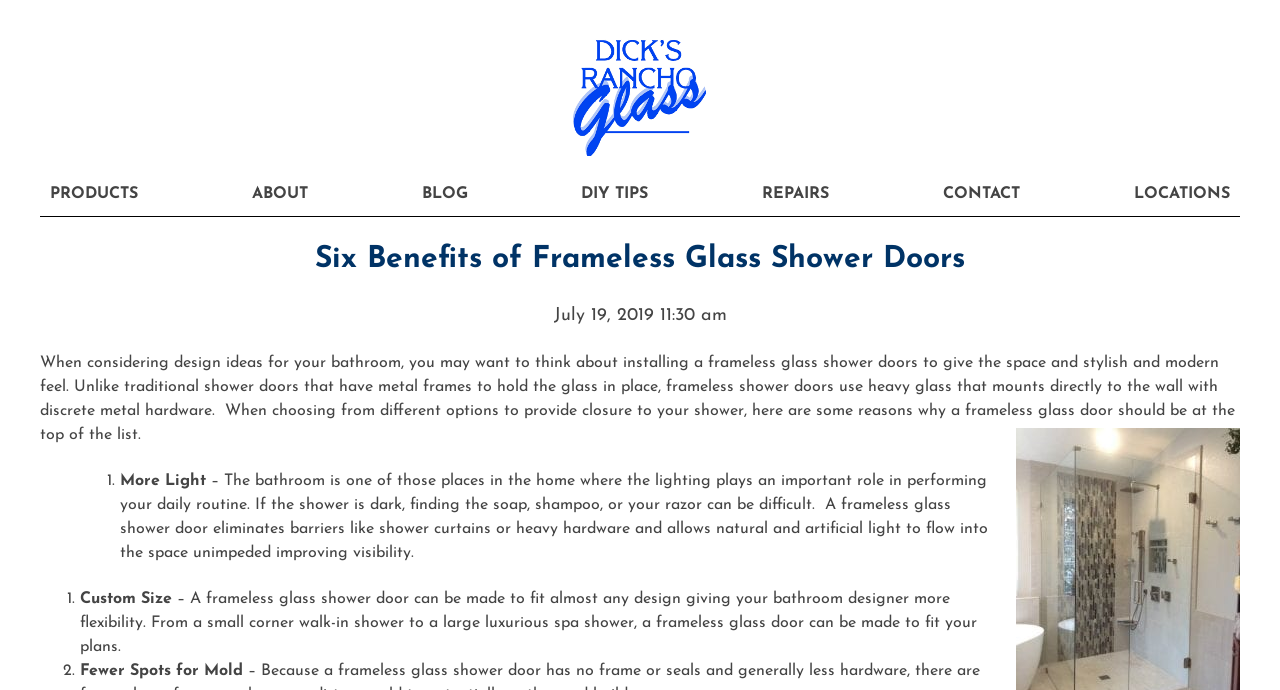Determine the bounding box coordinates for the element that should be clicked to follow this instruction: "check facility information". The coordinates should be given as four float numbers between 0 and 1, in the format [left, top, right, bottom].

None